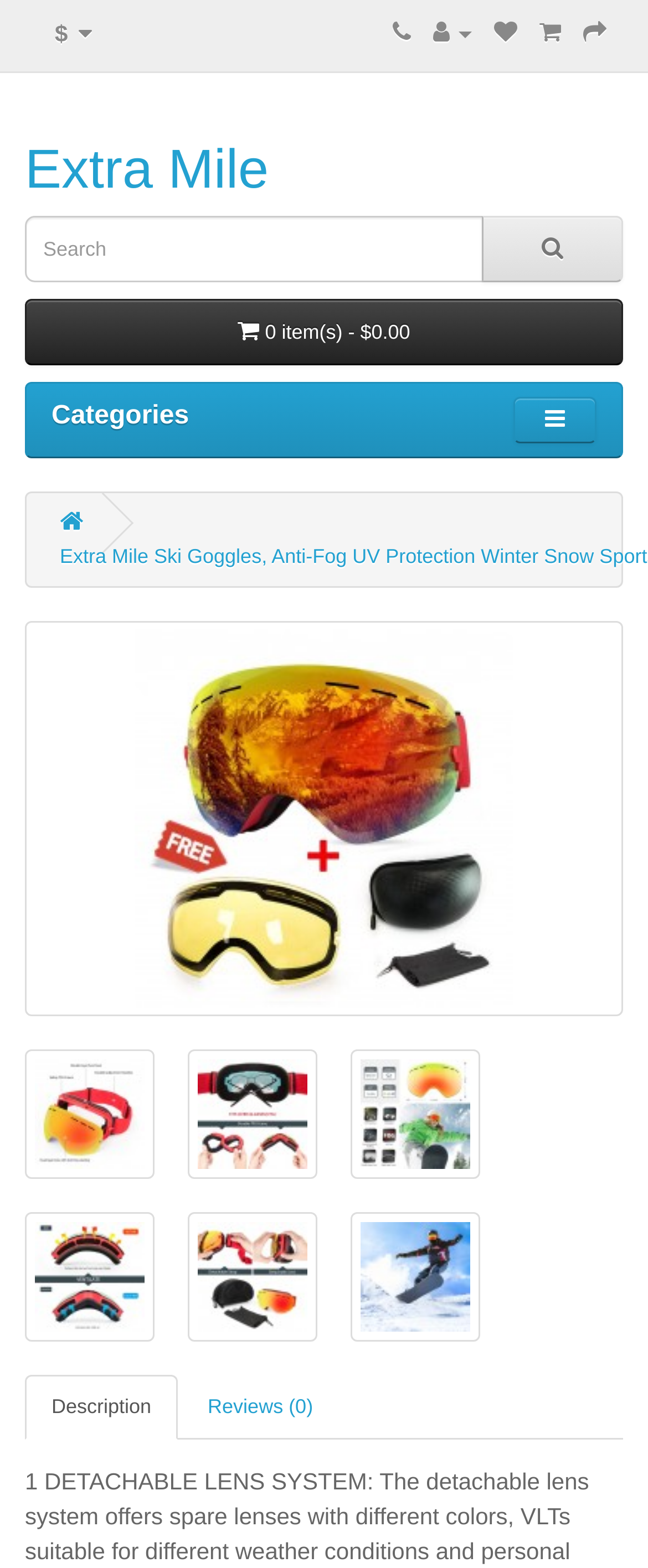Determine the bounding box coordinates for the HTML element mentioned in the following description: "alt="fb"". The coordinates should be a list of four floats ranging from 0 to 1, represented as [left, top, right, bottom].

None